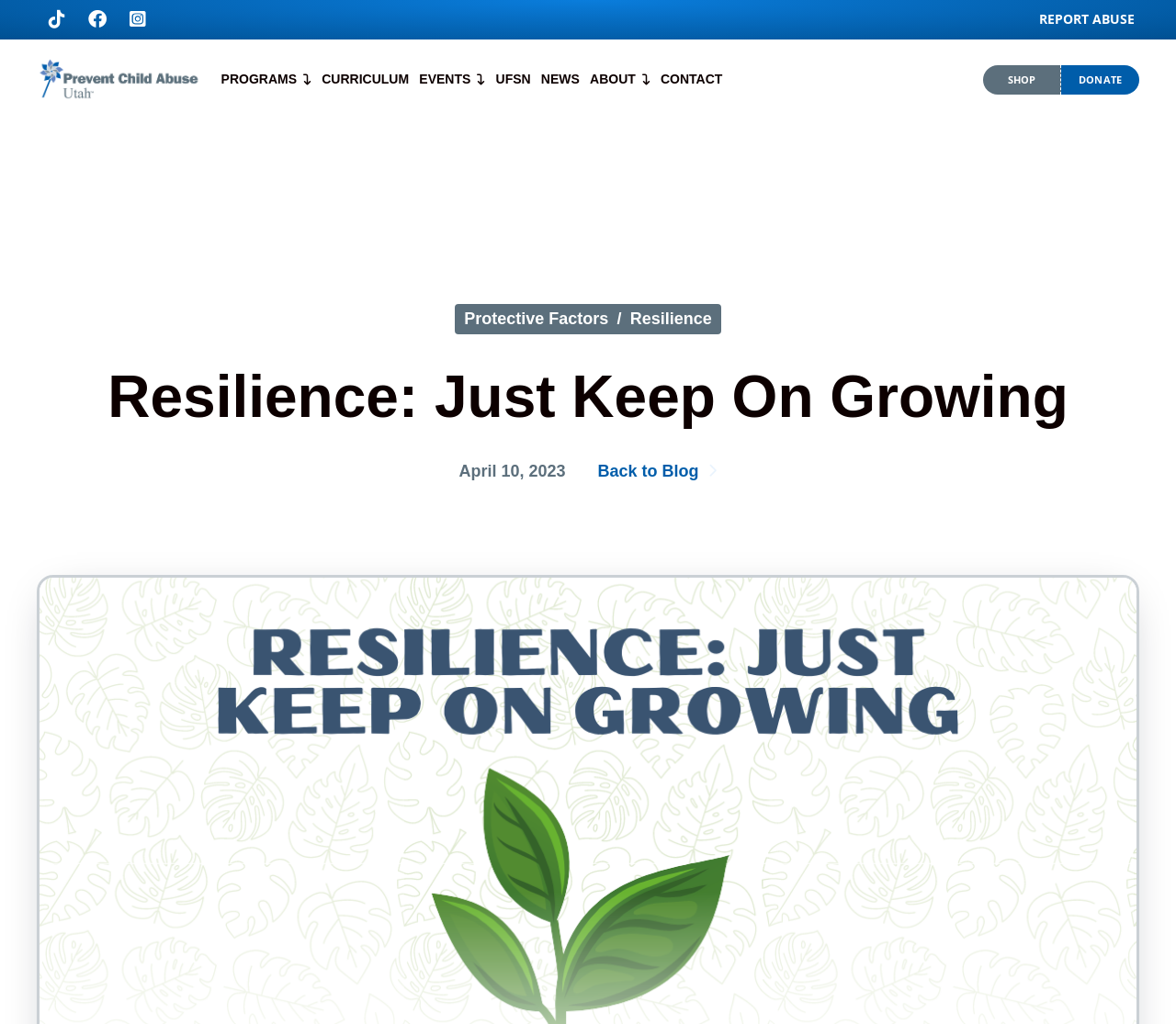What is the organization's name?
From the image, respond using a single word or phrase.

Prevent Child Abuse Utah